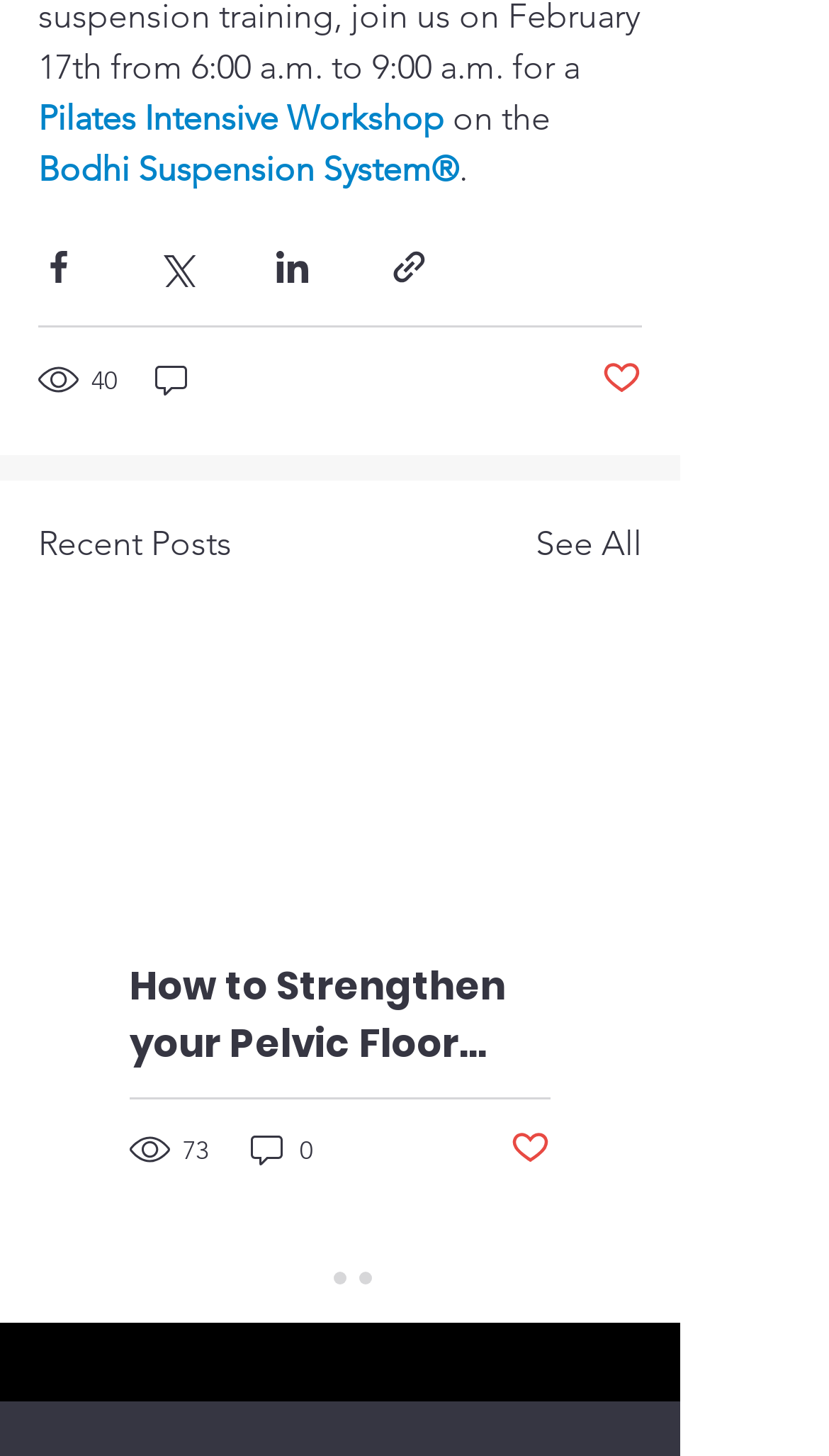Can you show the bounding box coordinates of the region to click on to complete the task described in the instruction: "Share via link"?

[0.469, 0.17, 0.518, 0.198]